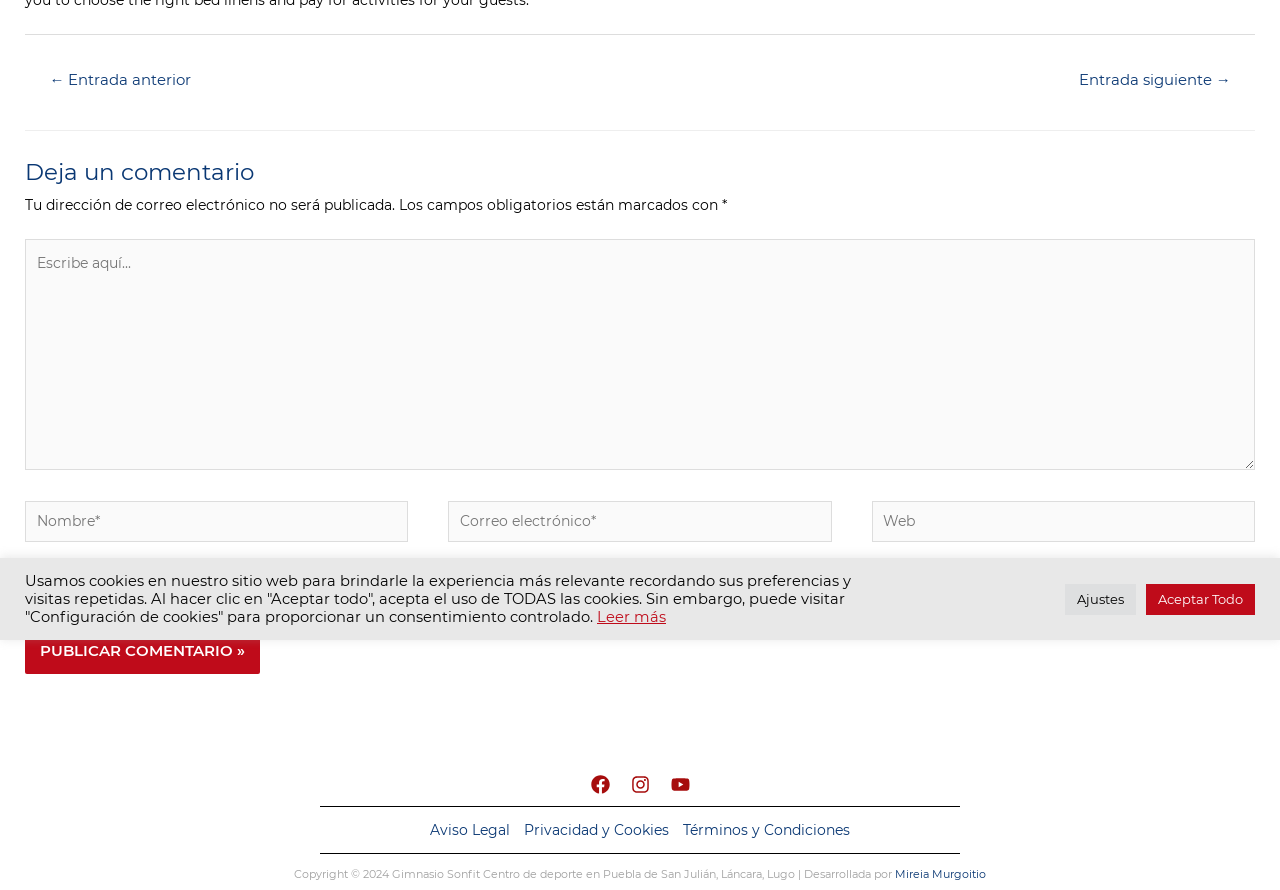Locate the bounding box of the UI element described by: "Contact Us" in the given webpage screenshot.

None